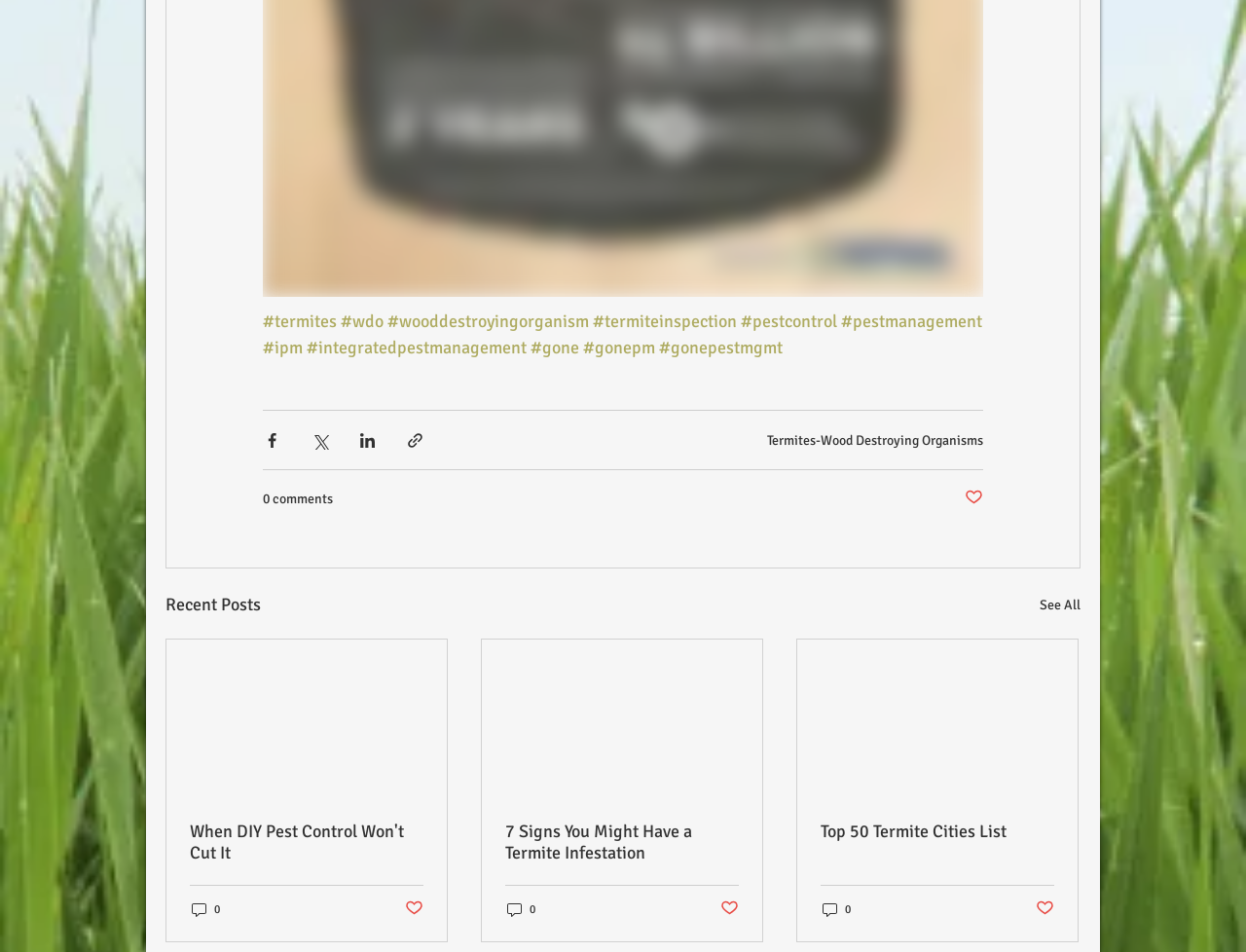Identify the bounding box coordinates of the clickable region to carry out the given instruction: "See All recent posts".

[0.834, 0.621, 0.867, 0.651]